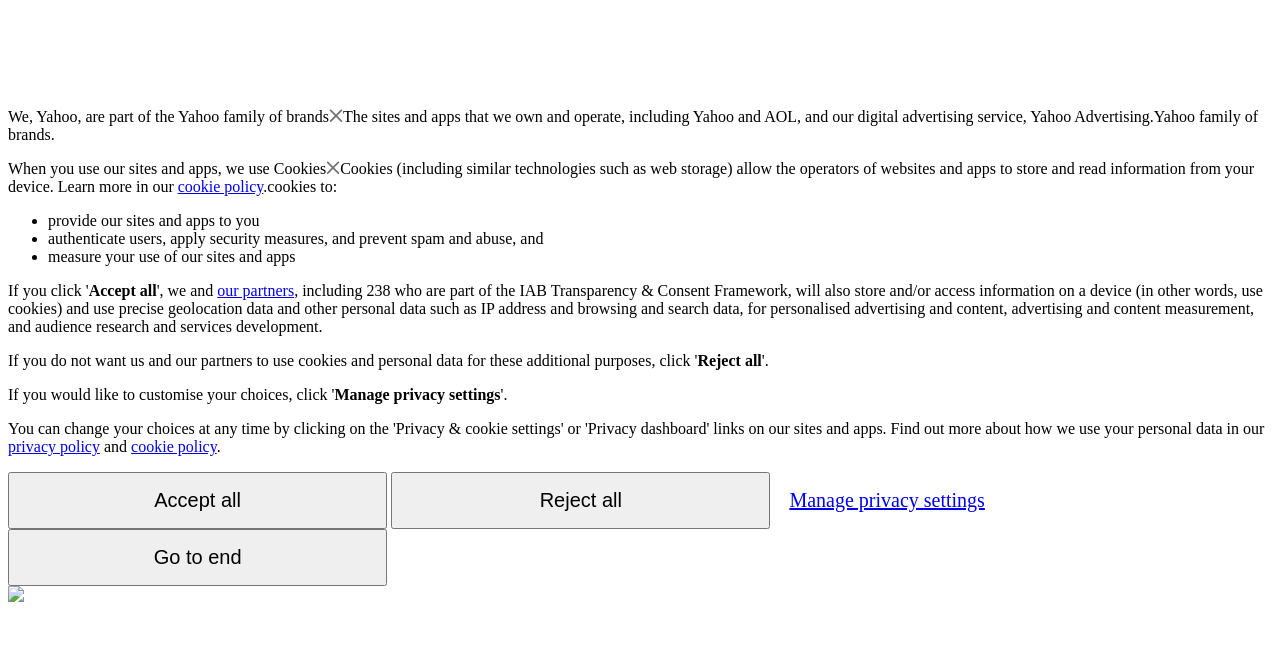What do cookies allow operators to do?
Using the screenshot, give a one-word or short phrase answer.

Store and read information